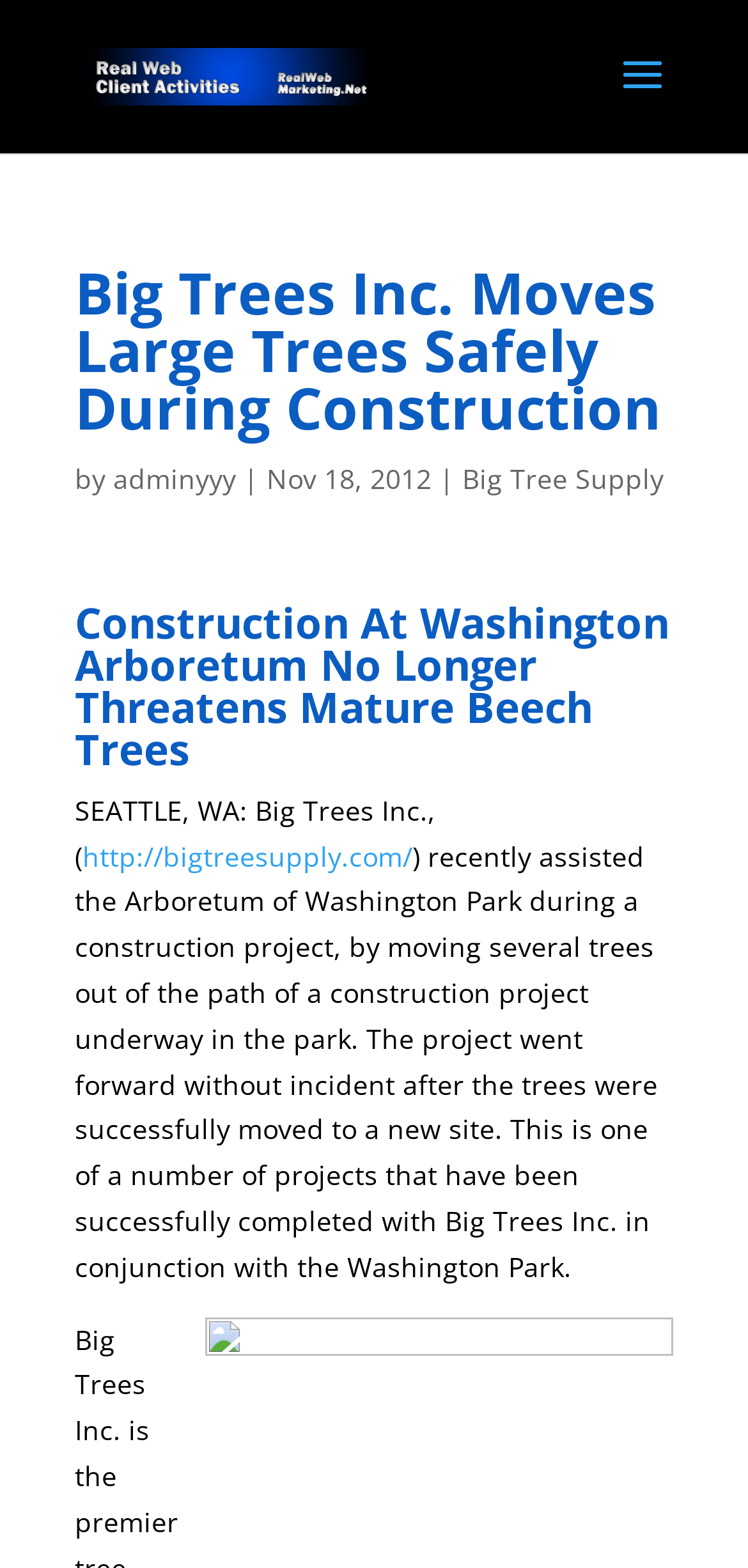Illustrate the webpage thoroughly, mentioning all important details.

The webpage is about Big Trees Inc., a company that specializes in moving large trees safely during construction projects. At the top, there is a link to "Real Web Client Activities" accompanied by an image with the same name, positioned slightly above the link. Below this, there is a heading that displays the title "Big Trees Inc. Moves Large Trees Safely During Construction". 

To the right of the title, there is a section that includes the text "by adminyyy" followed by a date "Nov 18, 2012", and a link to "Big Tree Supply". 

Further down, there is another heading that reads "Construction At Washington Arboretum No Longer Threatens Mature Beech Trees". Below this heading, there is a paragraph of text that describes a project where Big Trees Inc. assisted the Arboretum of Washington Park by moving several trees out of the path of a construction project. The text also includes a link to the company's website.